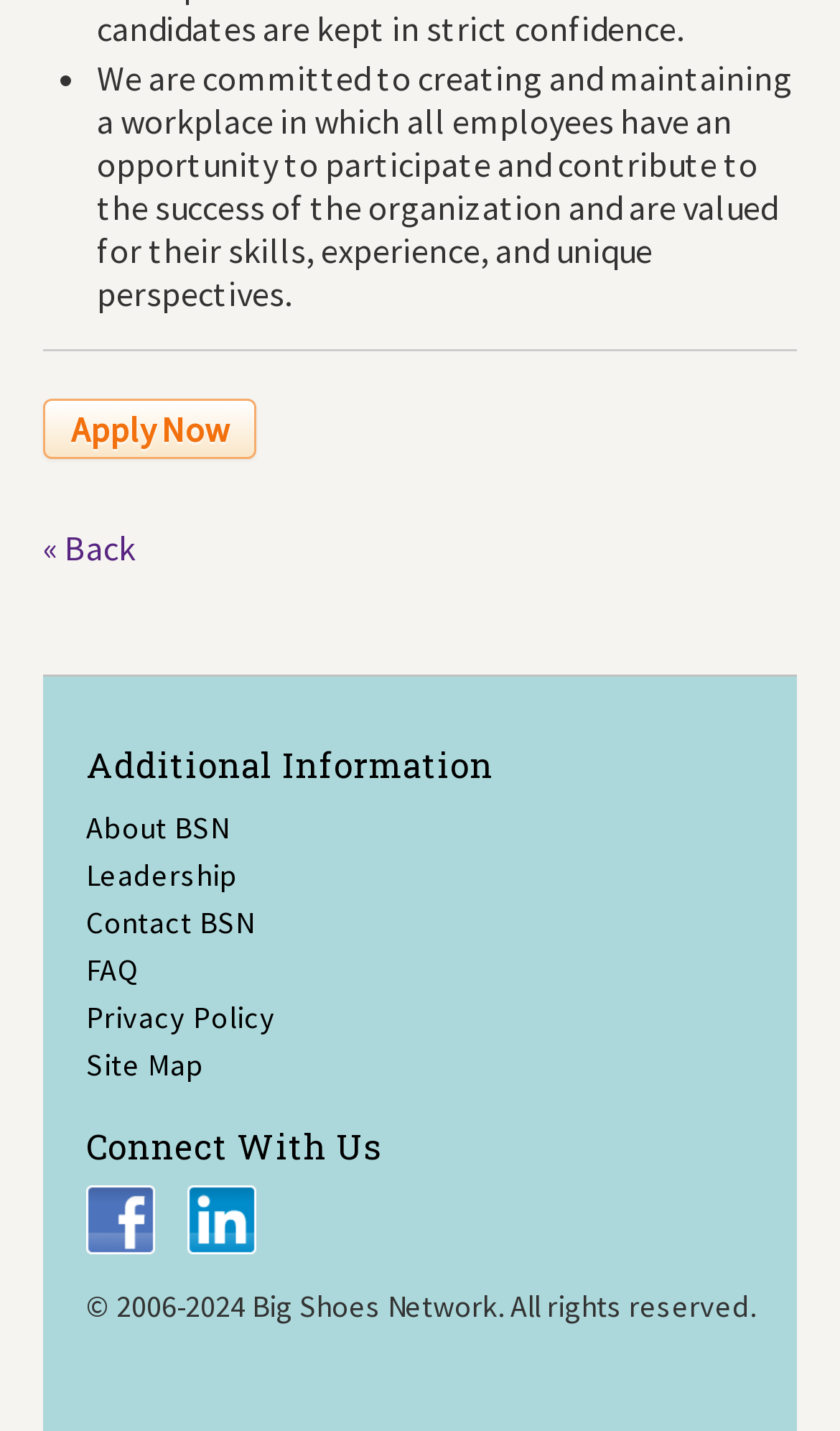Please provide the bounding box coordinates for the element that needs to be clicked to perform the following instruction: "View FAQ". The coordinates should be given as four float numbers between 0 and 1, i.e., [left, top, right, bottom].

[0.103, 0.665, 0.167, 0.692]